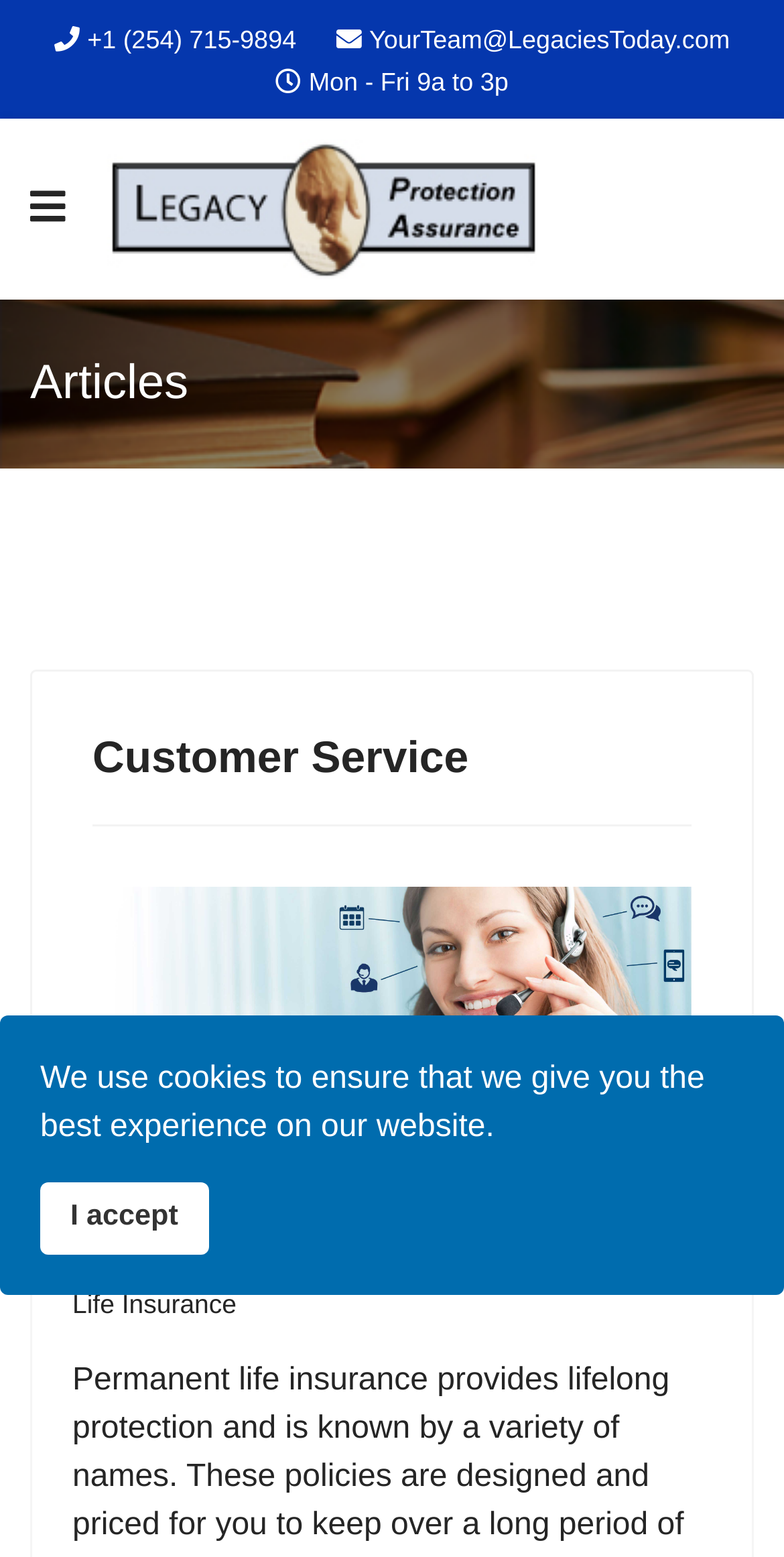What type of insurance is mentioned?
Using the image provided, answer with just one word or phrase.

Life Insurance